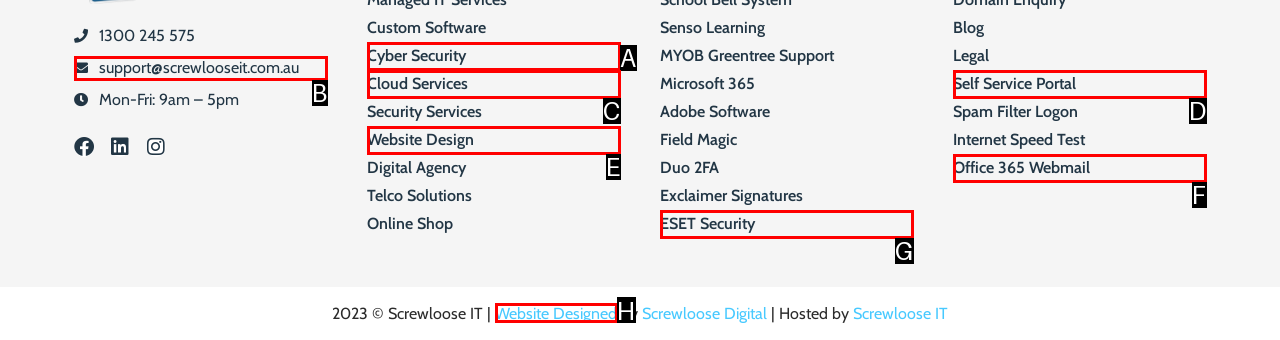Choose the option that best matches the description: Self Service Portal
Indicate the letter of the matching option directly.

D